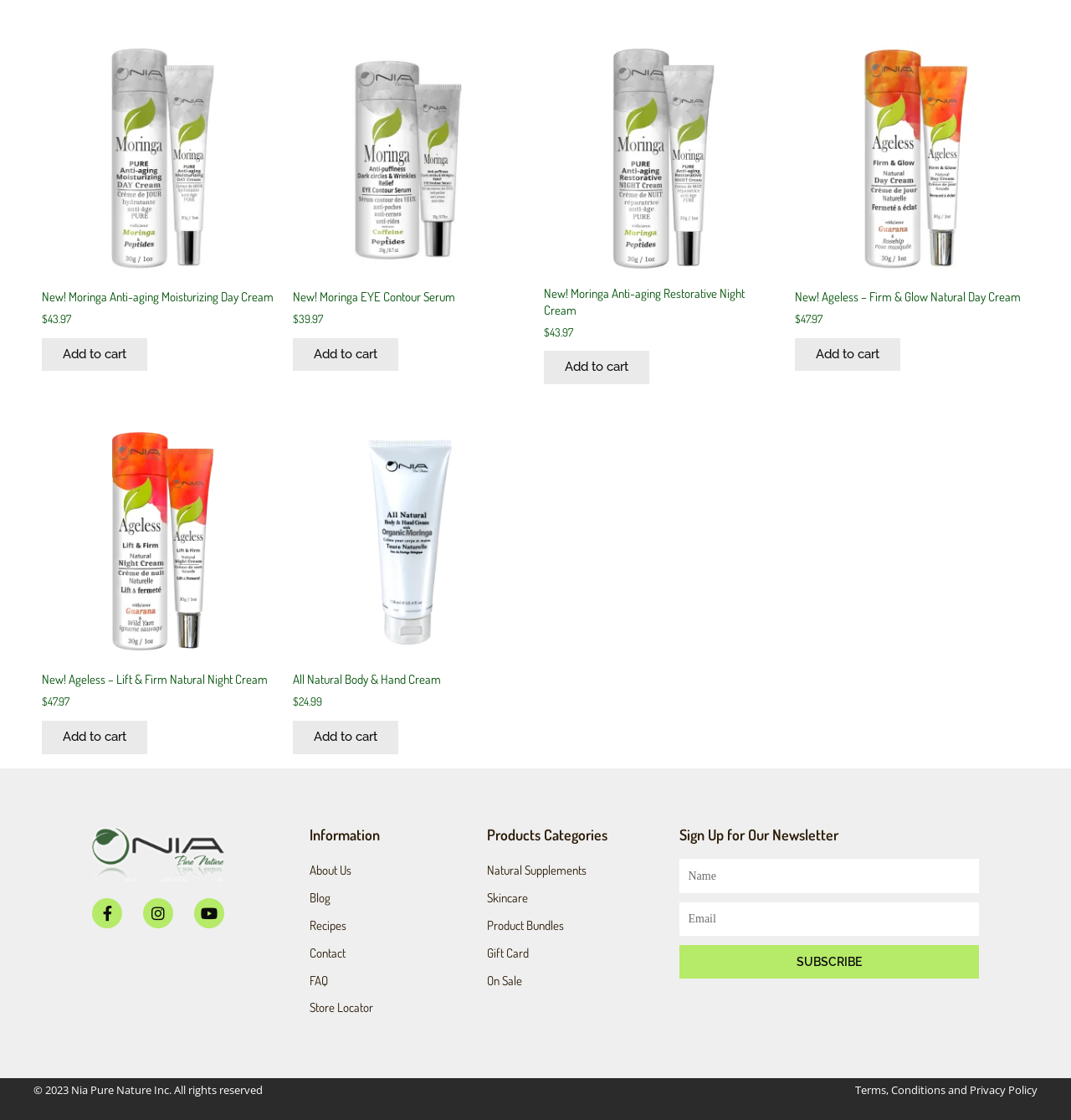Locate the UI element described as follows: "Youtube". Return the bounding box coordinates as four float numbers between 0 and 1 in the order [left, top, right, bottom].

[0.181, 0.802, 0.209, 0.829]